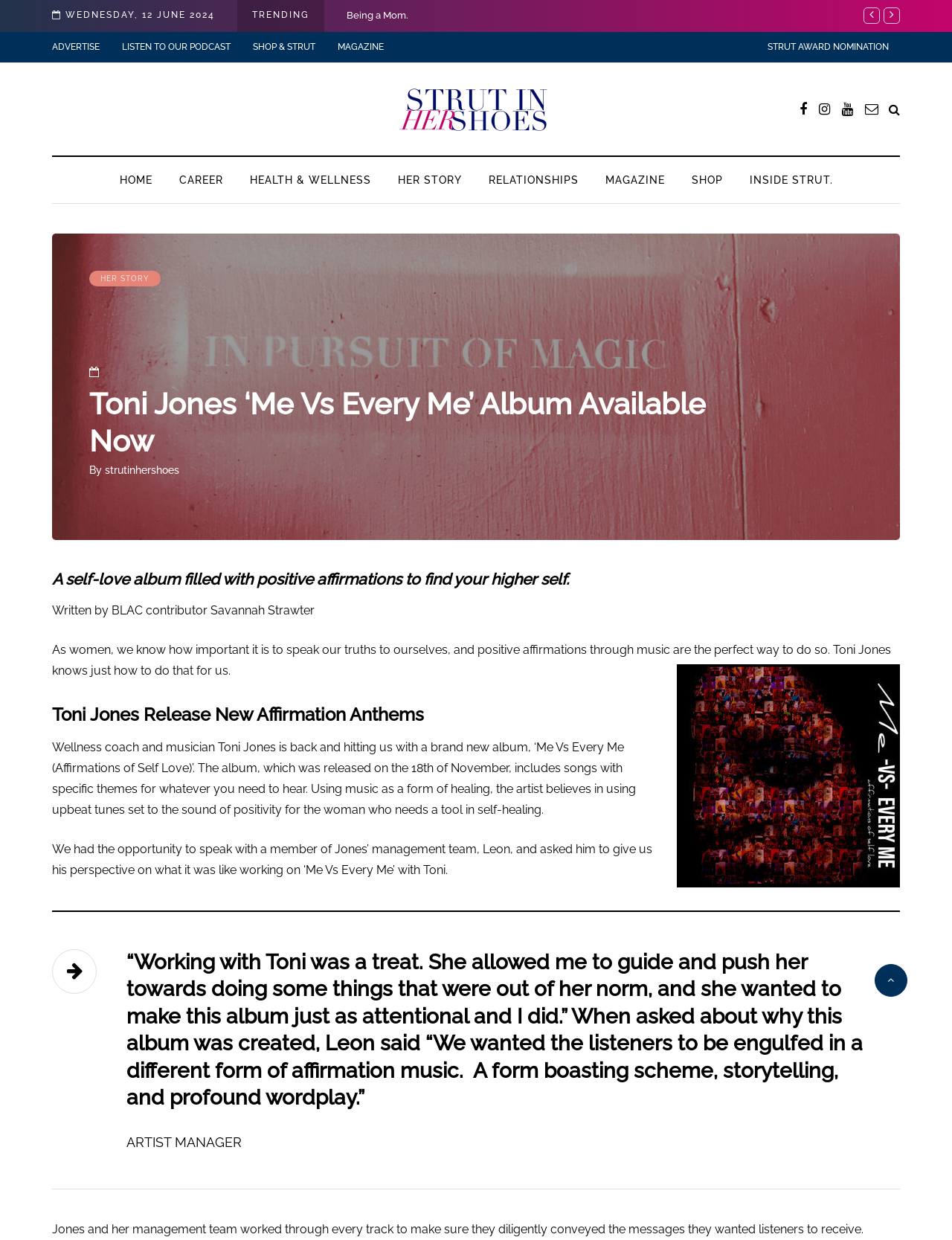What is the theme of the songs in Toni Jones' album?
Please provide a single word or phrase as your answer based on the screenshot.

Self Love